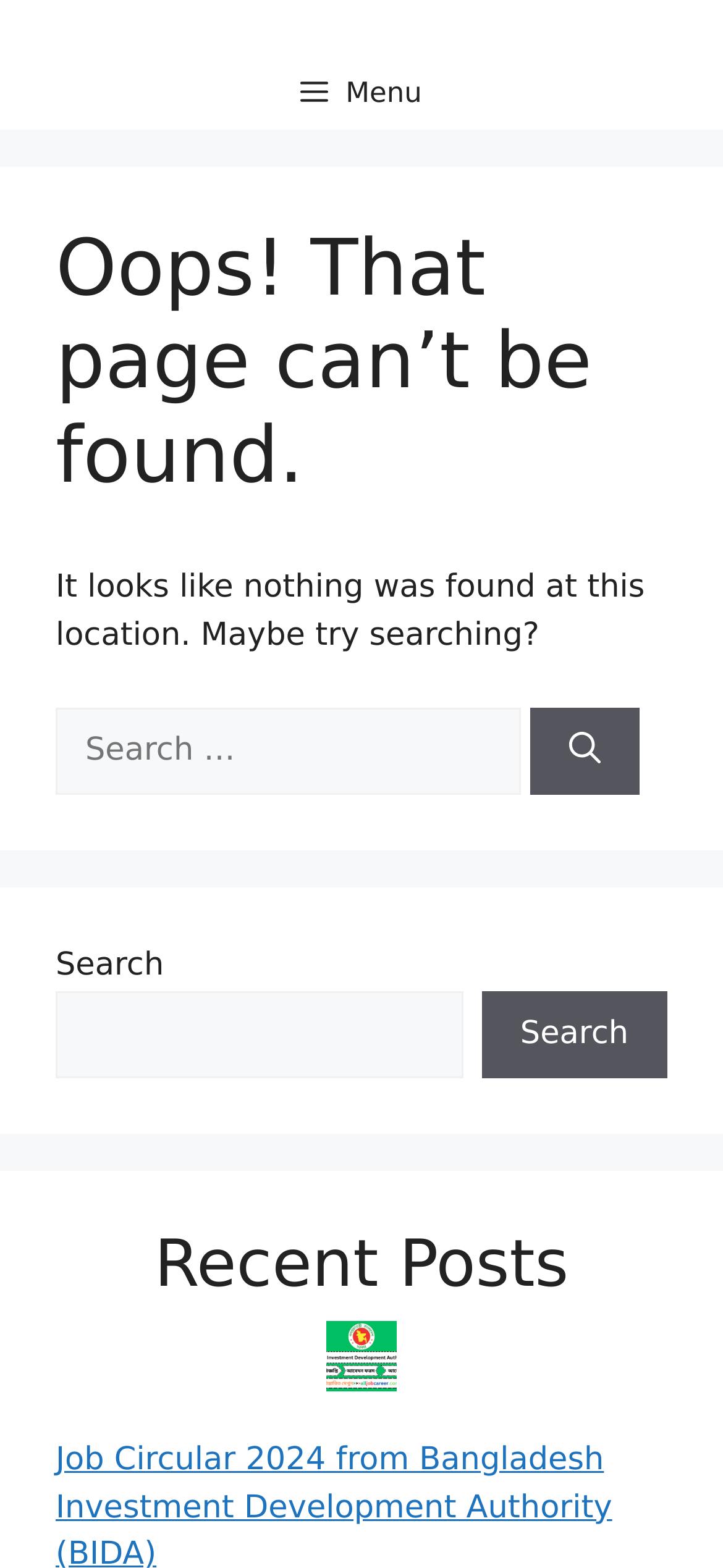Please find the bounding box coordinates (top-left x, top-left y, bottom-right x, bottom-right y) in the screenshot for the UI element described as follows: parent_node: Search name="s"

[0.077, 0.632, 0.64, 0.688]